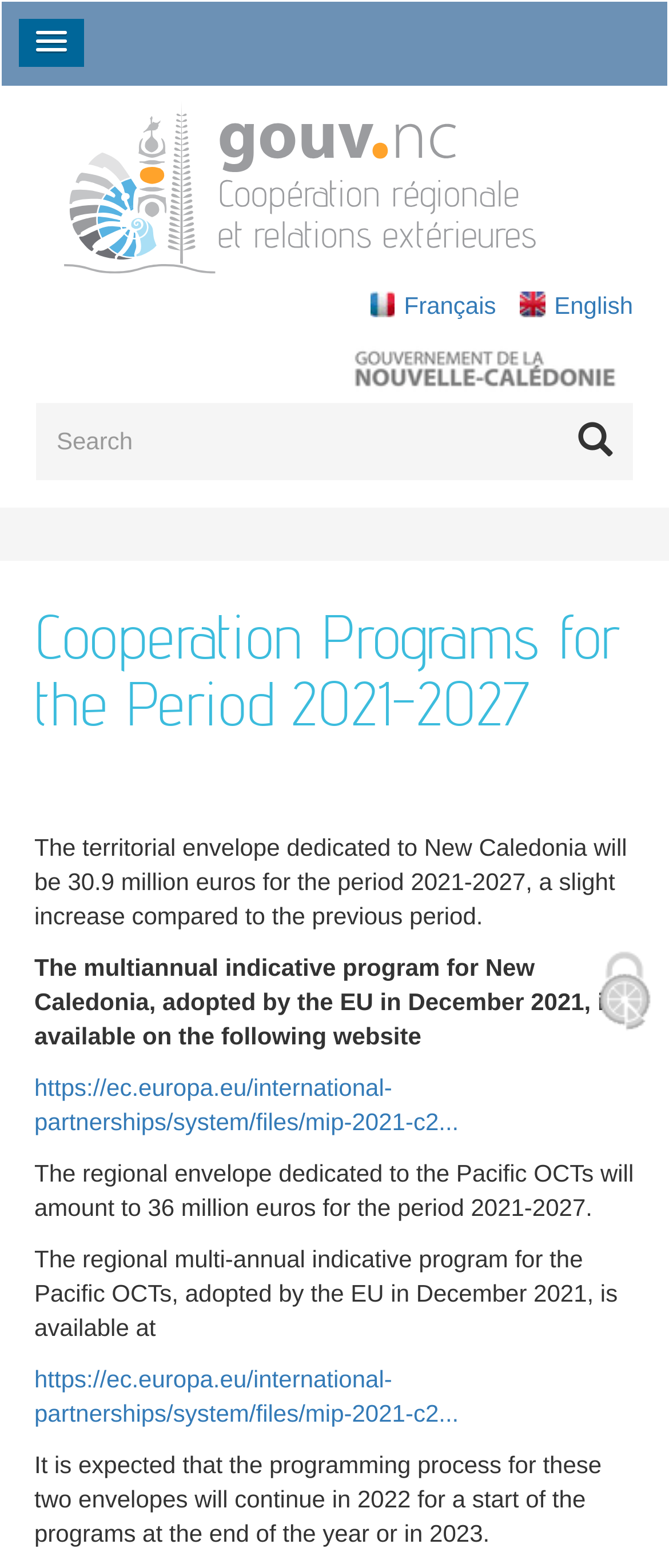Identify the bounding box coordinates of the area that should be clicked in order to complete the given instruction: "Switch to English". The bounding box coordinates should be four float numbers between 0 and 1, i.e., [left, top, right, bottom].

[0.828, 0.186, 0.946, 0.203]